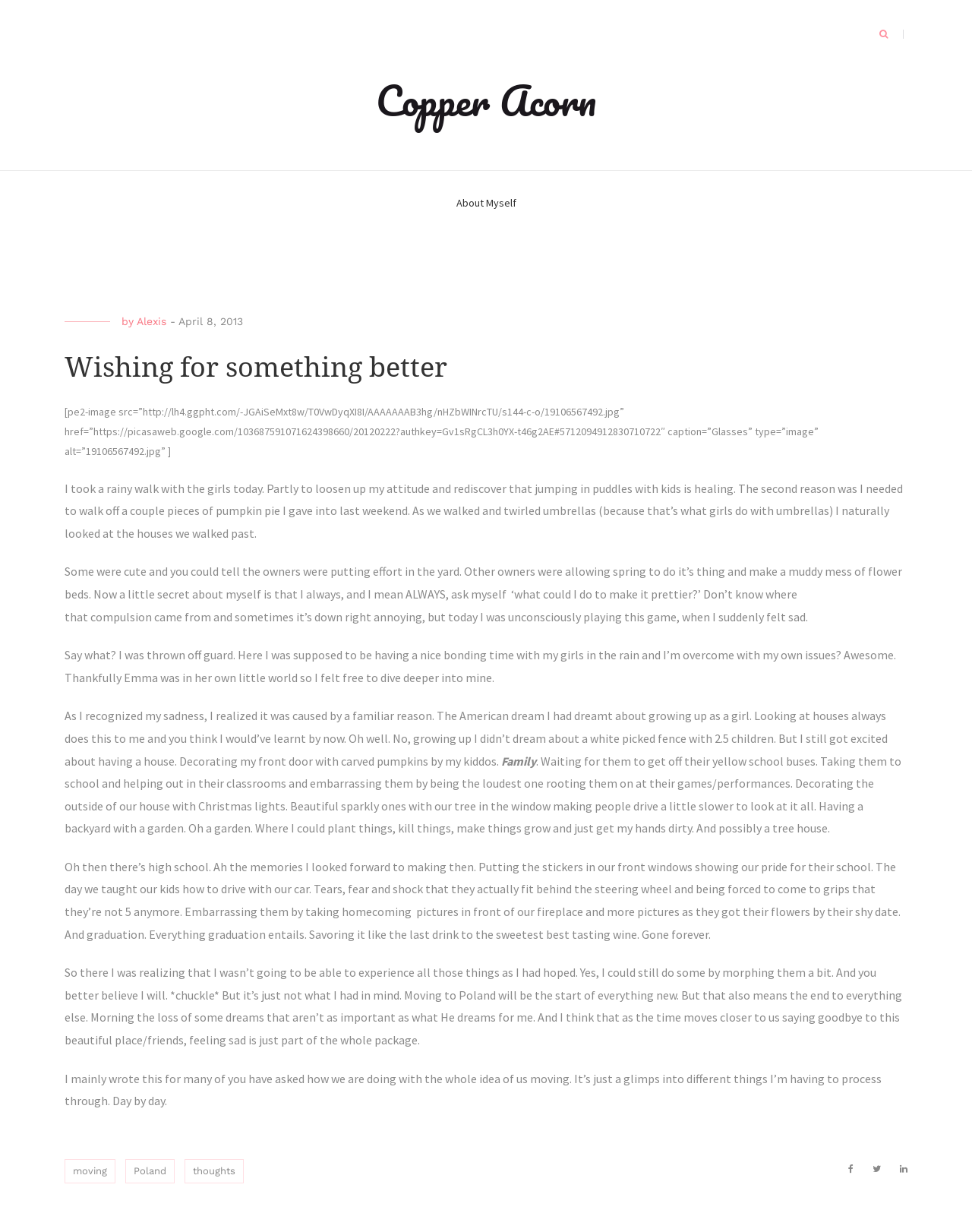Please find the main title text of this webpage.

Wishing for something better